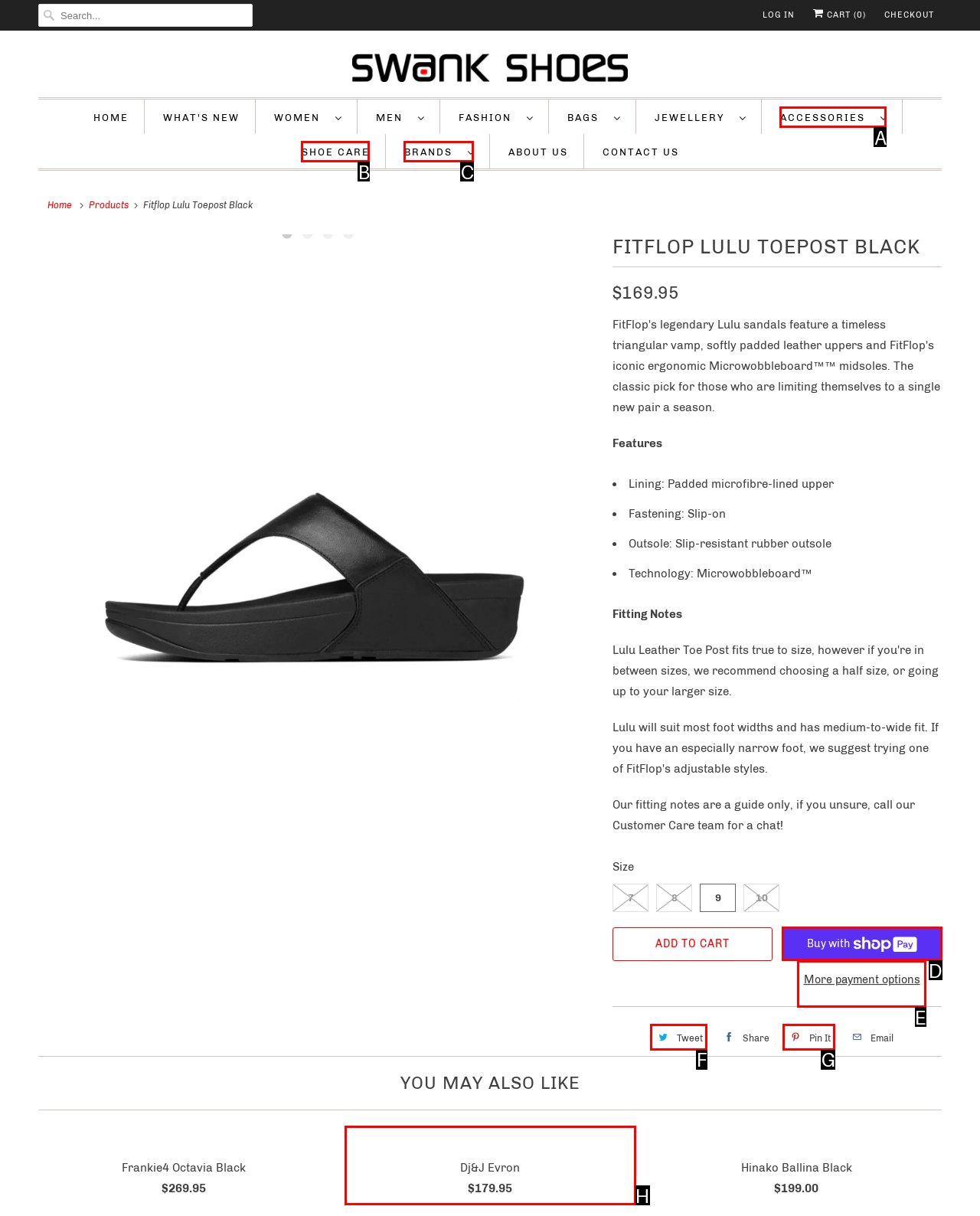Based on the provided element description: Buy now with ShopPayBuy with, identify the best matching HTML element. Respond with the corresponding letter from the options shown.

D